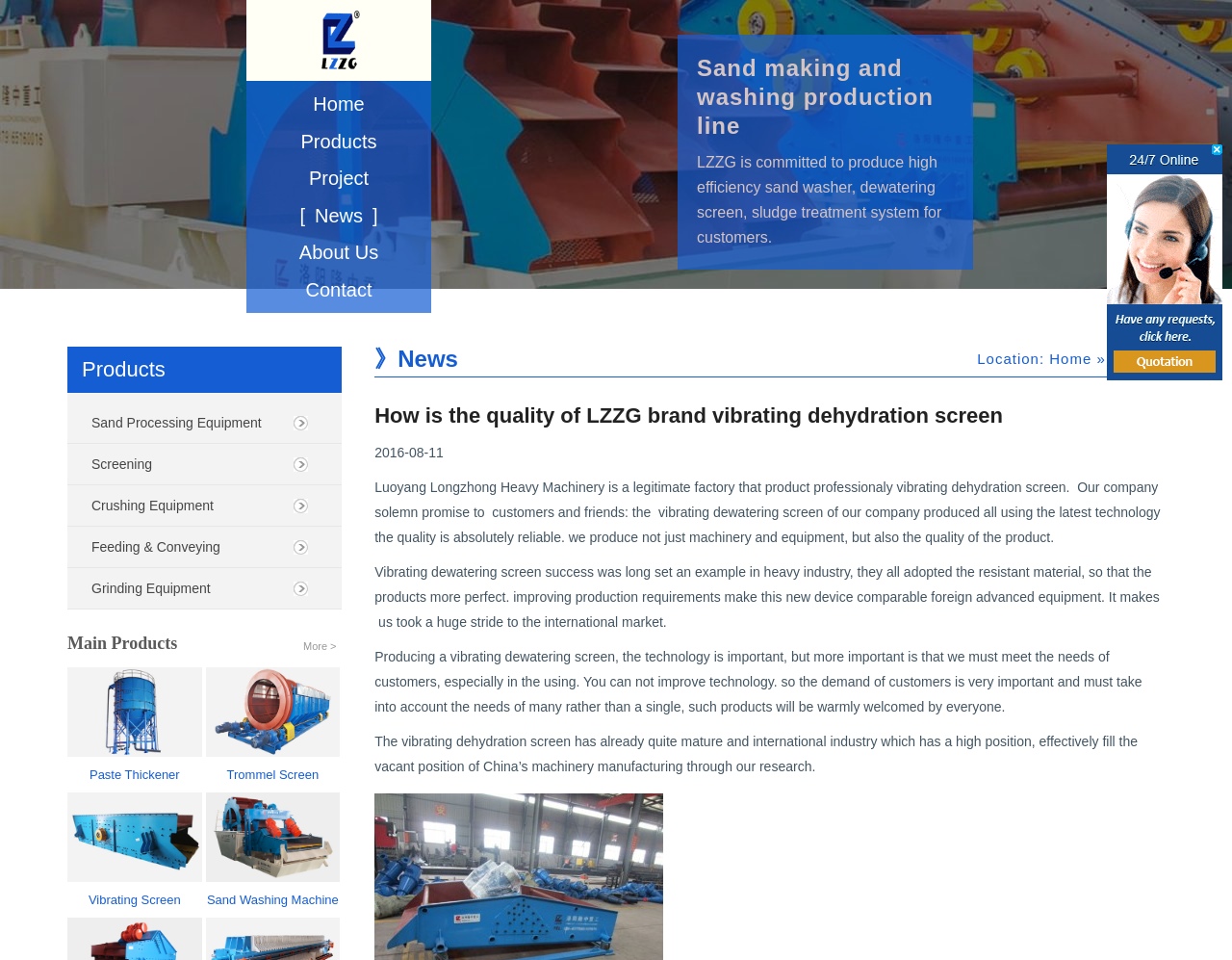Kindly determine the bounding box coordinates for the area that needs to be clicked to execute this instruction: "Read the news about 'How is the quality of LZZG brand vibrating dehydration screen'".

[0.304, 0.418, 0.945, 0.448]